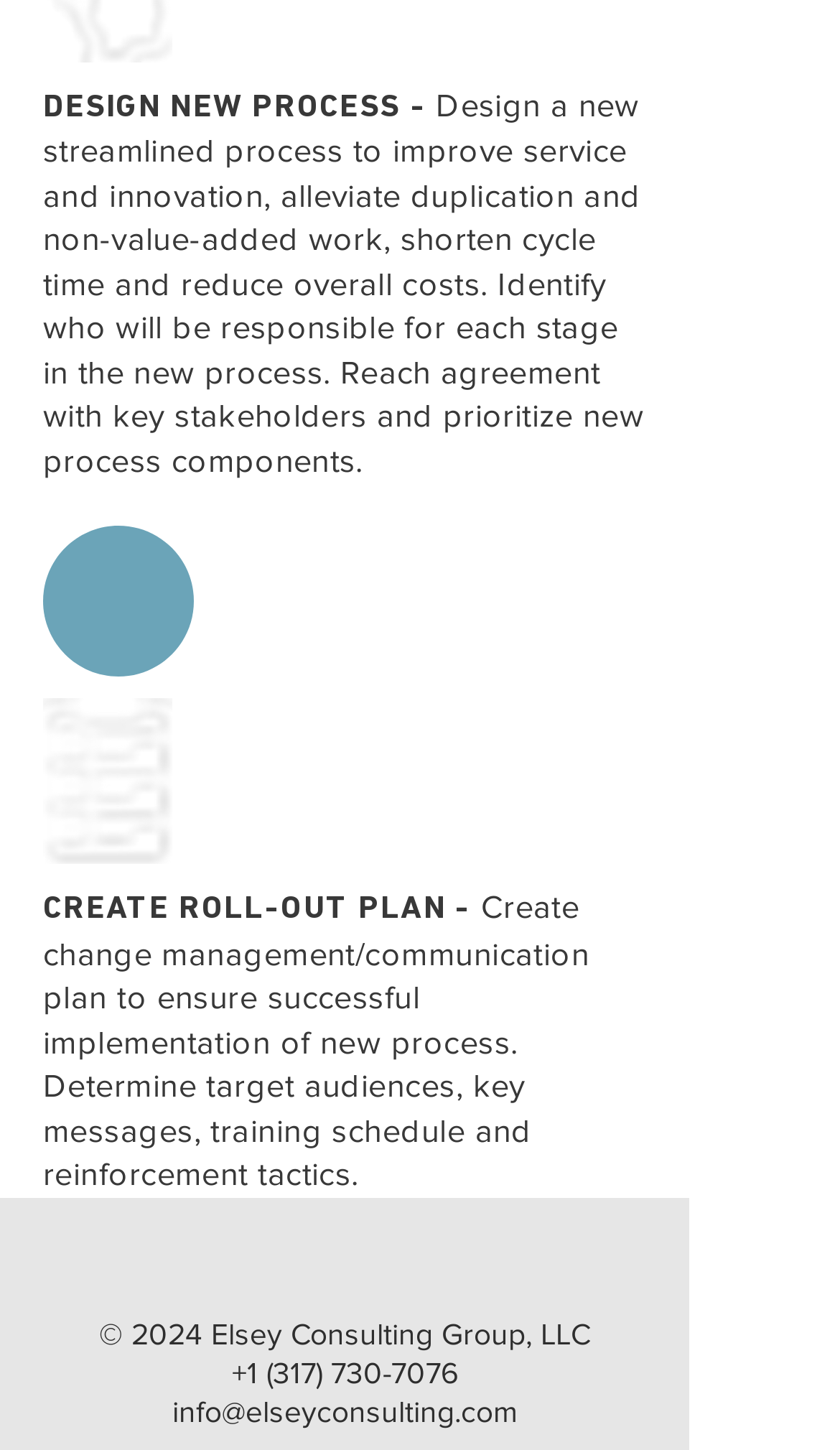Provide a short answer to the following question with just one word or phrase: How many social media icons are present in the social bar?

3